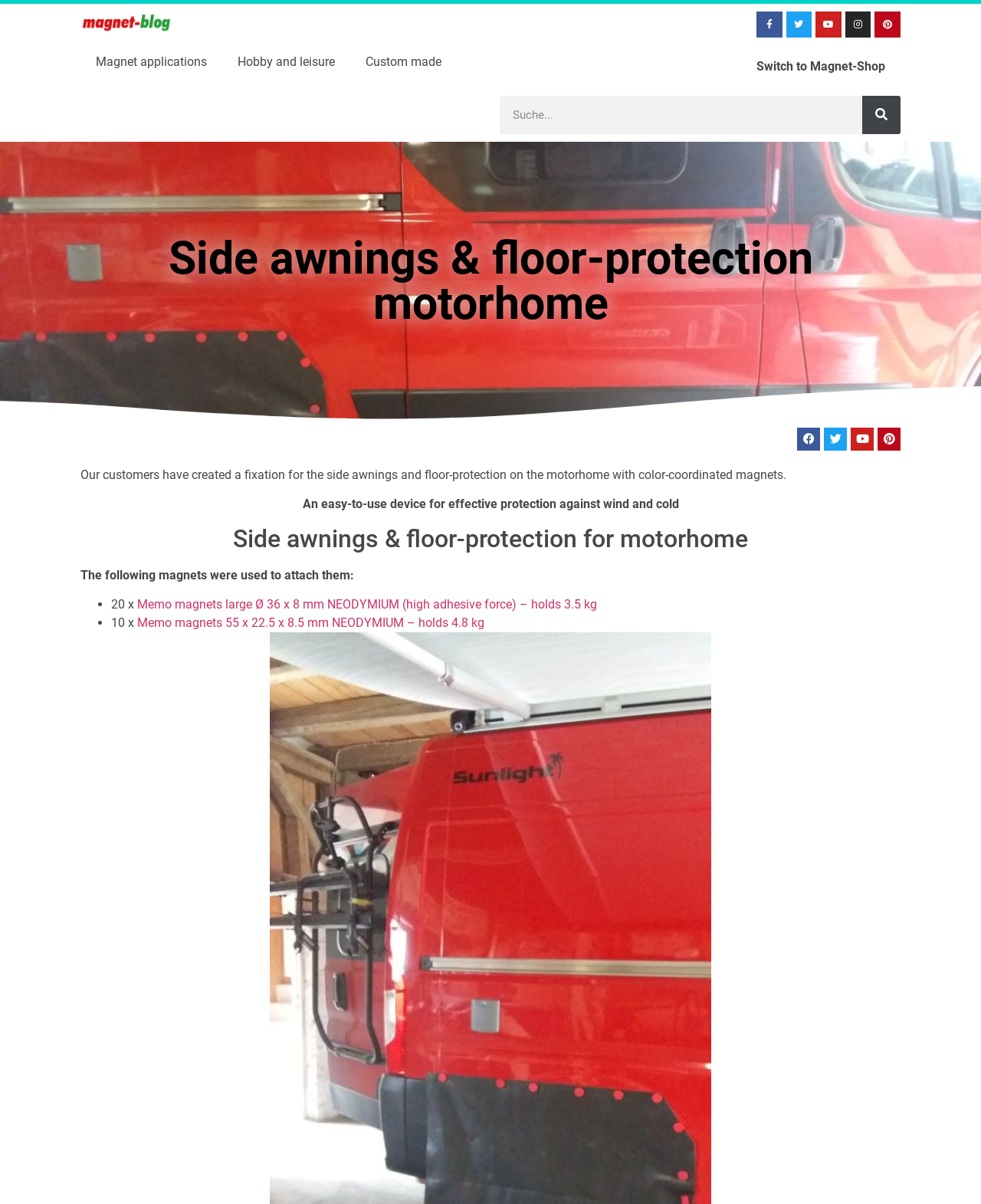Determine the bounding box coordinates for the area that needs to be clicked to fulfill this task: "Read about Magnet applications". The coordinates must be given as four float numbers between 0 and 1, i.e., [left, top, right, bottom].

[0.082, 0.037, 0.227, 0.066]